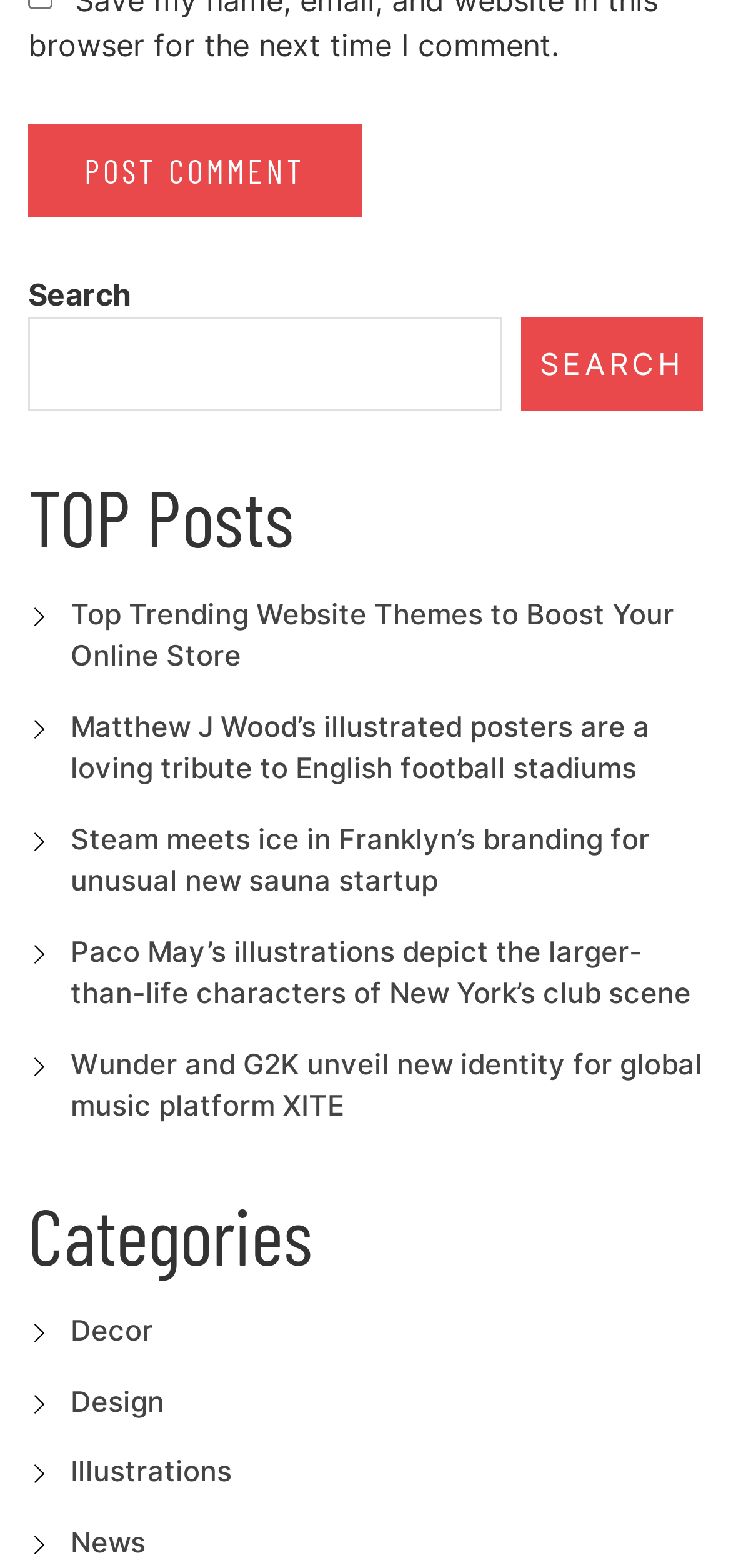Please provide a one-word or phrase answer to the question: 
What is the first post title?

Top Trending Website Themes